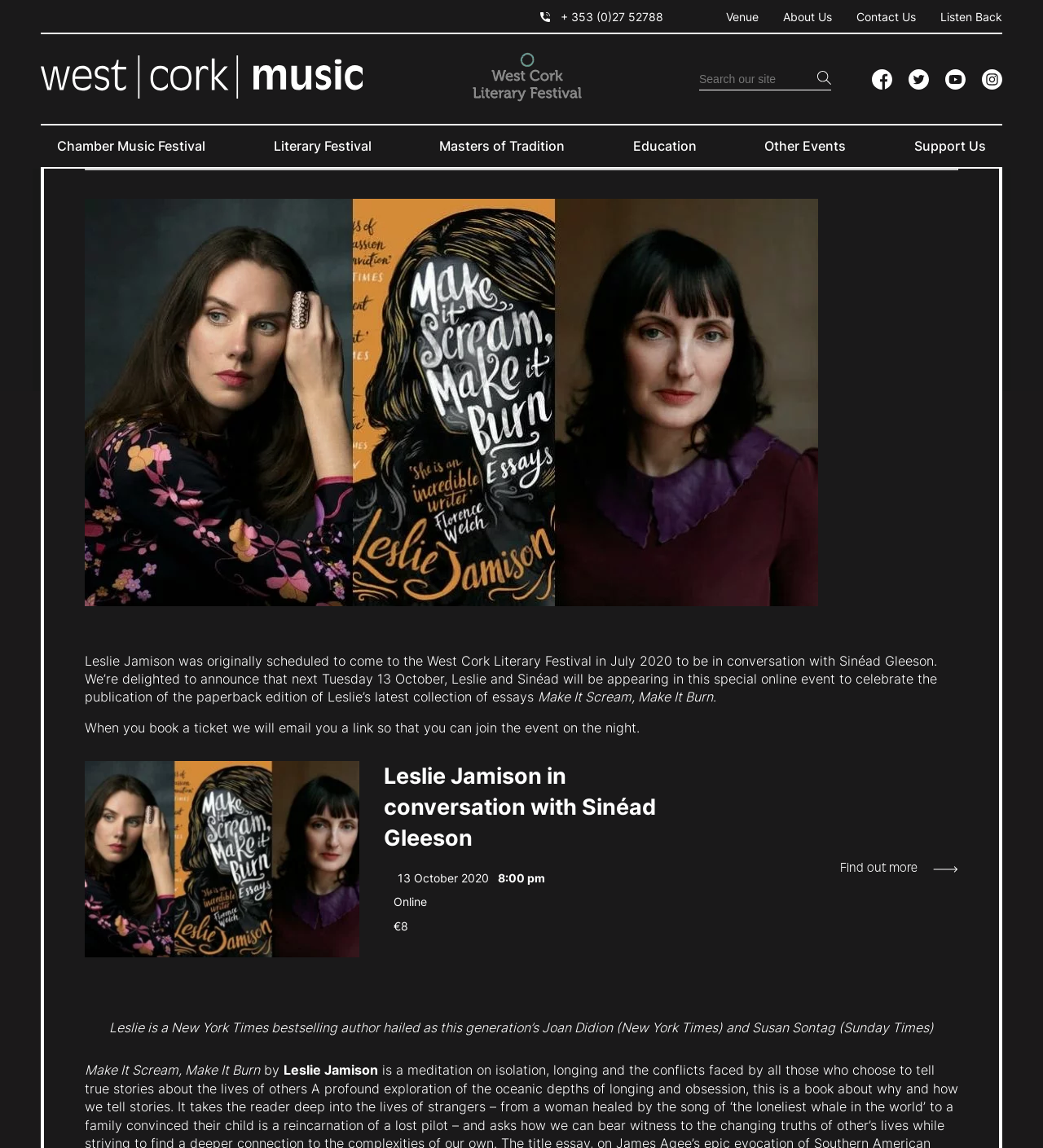Could you find the bounding box coordinates of the clickable area to complete this instruction: "Go to the 'Literary Festival' page"?

[0.247, 0.109, 0.372, 0.145]